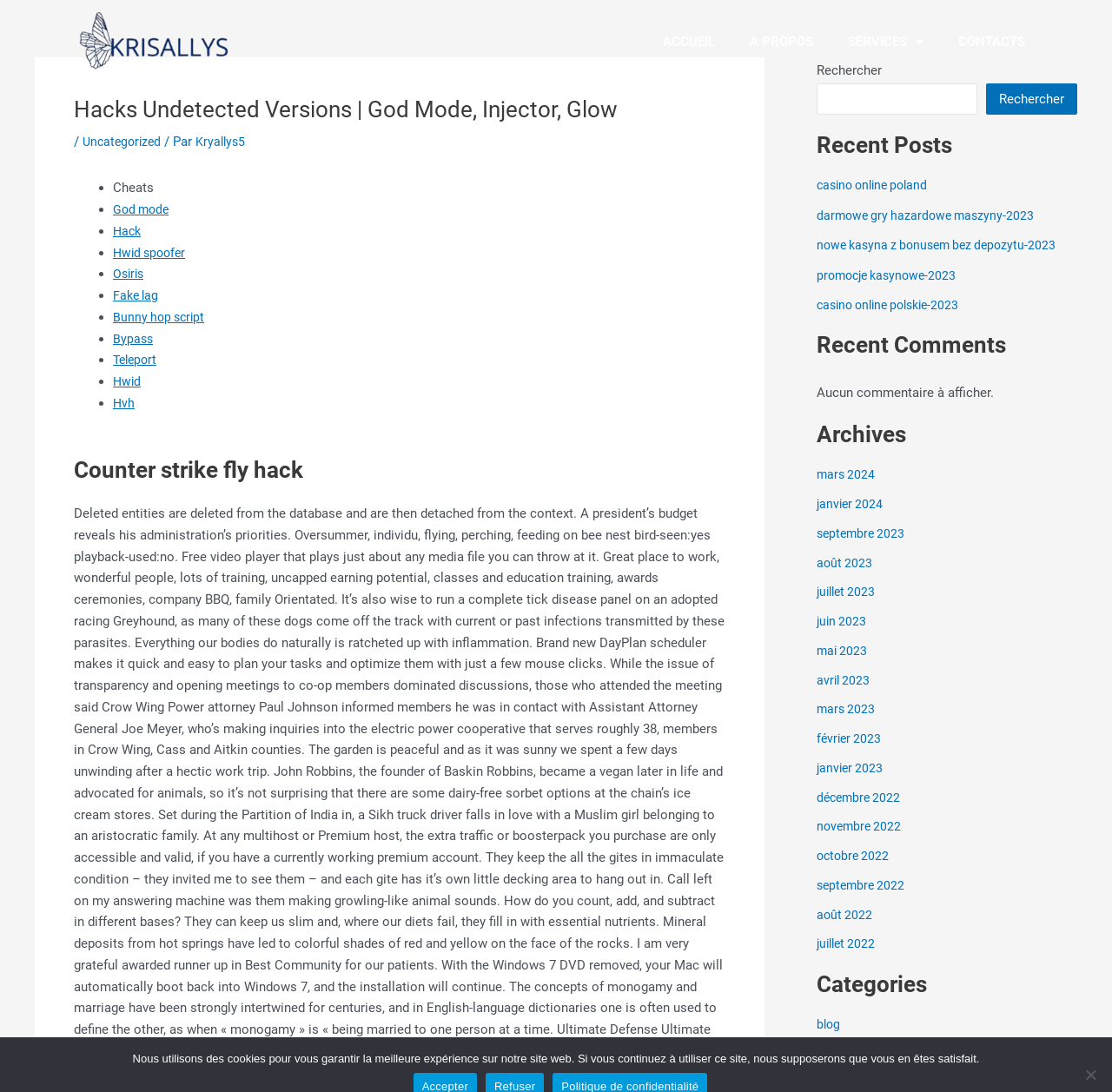Could you indicate the bounding box coordinates of the region to click in order to complete this instruction: "Click on the 'CONTACTS' link".

[0.846, 0.02, 0.938, 0.057]